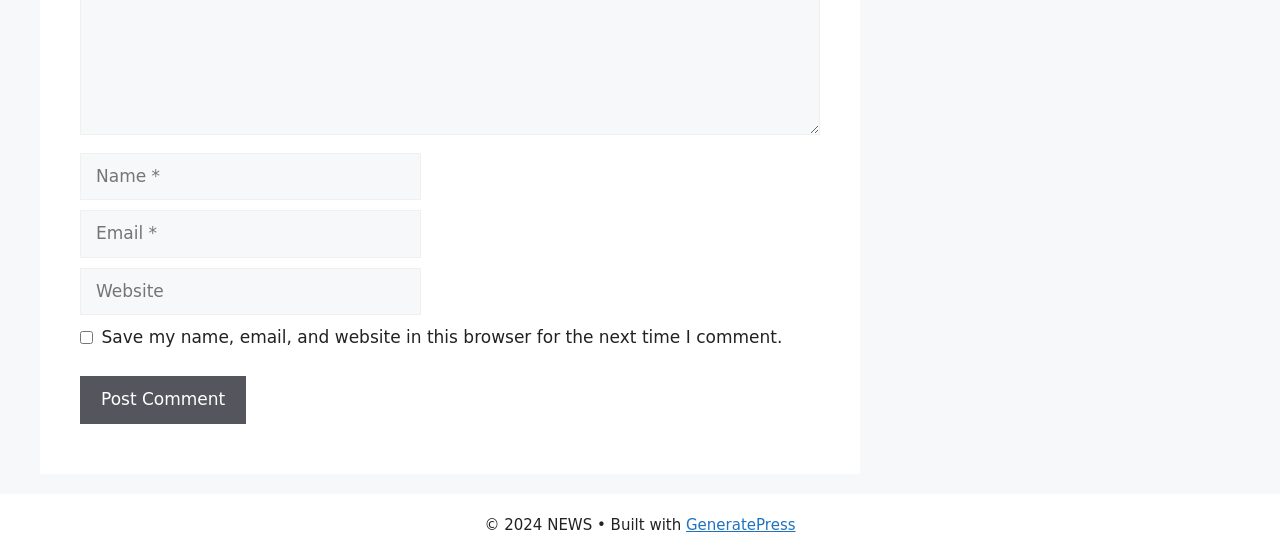Specify the bounding box coordinates (top-left x, top-left y, bottom-right x, bottom-right y) of the UI element in the screenshot that matches this description: GeneratePress

[0.536, 0.927, 0.622, 0.96]